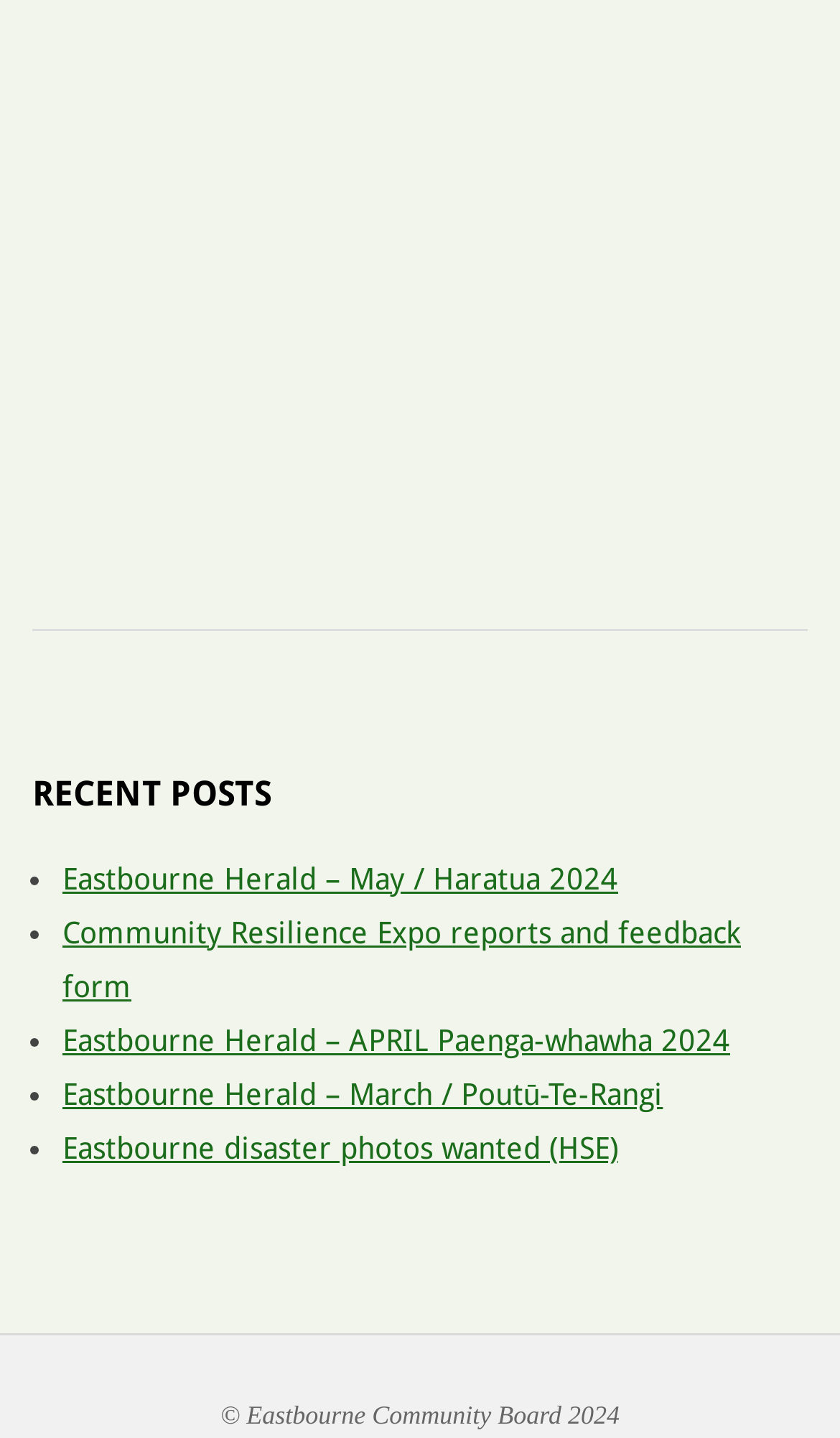How many posts are listed?
We need a detailed and meticulous answer to the question.

The number of posts listed can be determined by counting the number of list markers ('•') and their corresponding link elements. There are 5 list markers and 5 link elements, indicating that there are 5 posts listed.